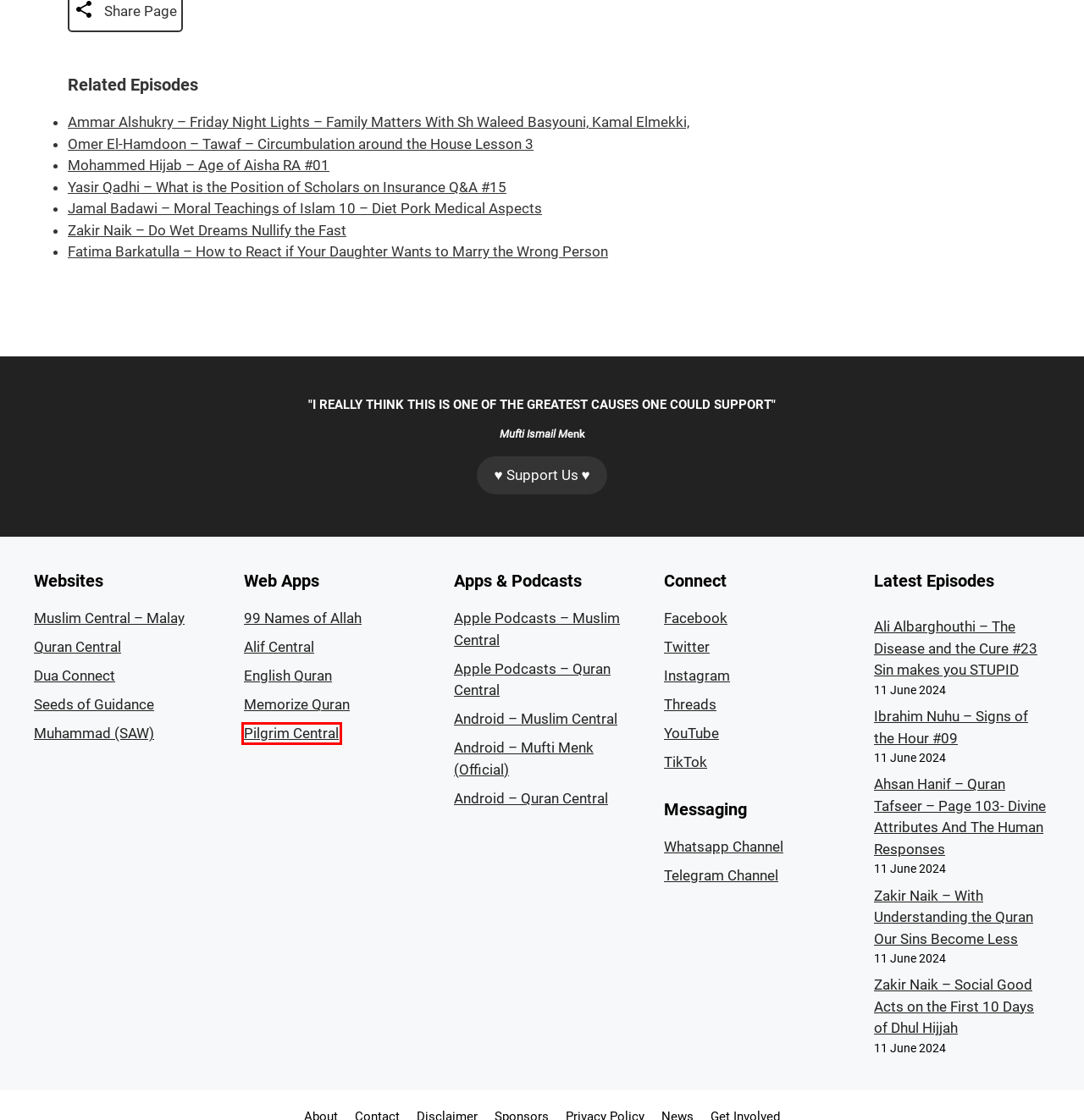You are given a screenshot of a webpage with a red rectangle bounding box. Choose the best webpage description that matches the new webpage after clicking the element in the bounding box. Here are the candidates:
A. Zakir Naik - Social Good Acts on the First 10 Days of Dhul Hijjah
B. Zakir Naik - With Understanding the Quran Our Sins Become Less
C. Ammar Alshukry - Friday Night Lights - Family Matters With Sh Waleed Basyouni, Kamal Elmekki,
D. Yasir Qadhi - What is the Position of Scholars on Insurance Q&A #15
E. Seeds of Guidance - FREE Self-Enrichment Courses at Your Own Pace
F. Jamal Badawi - Moral Teachings of Islam 10 - Diet Pork Medical Aspects
G. Memorize Quran - Web & Desktop App
H. Pilgrim Central - Hajj & Umrah Guide

H